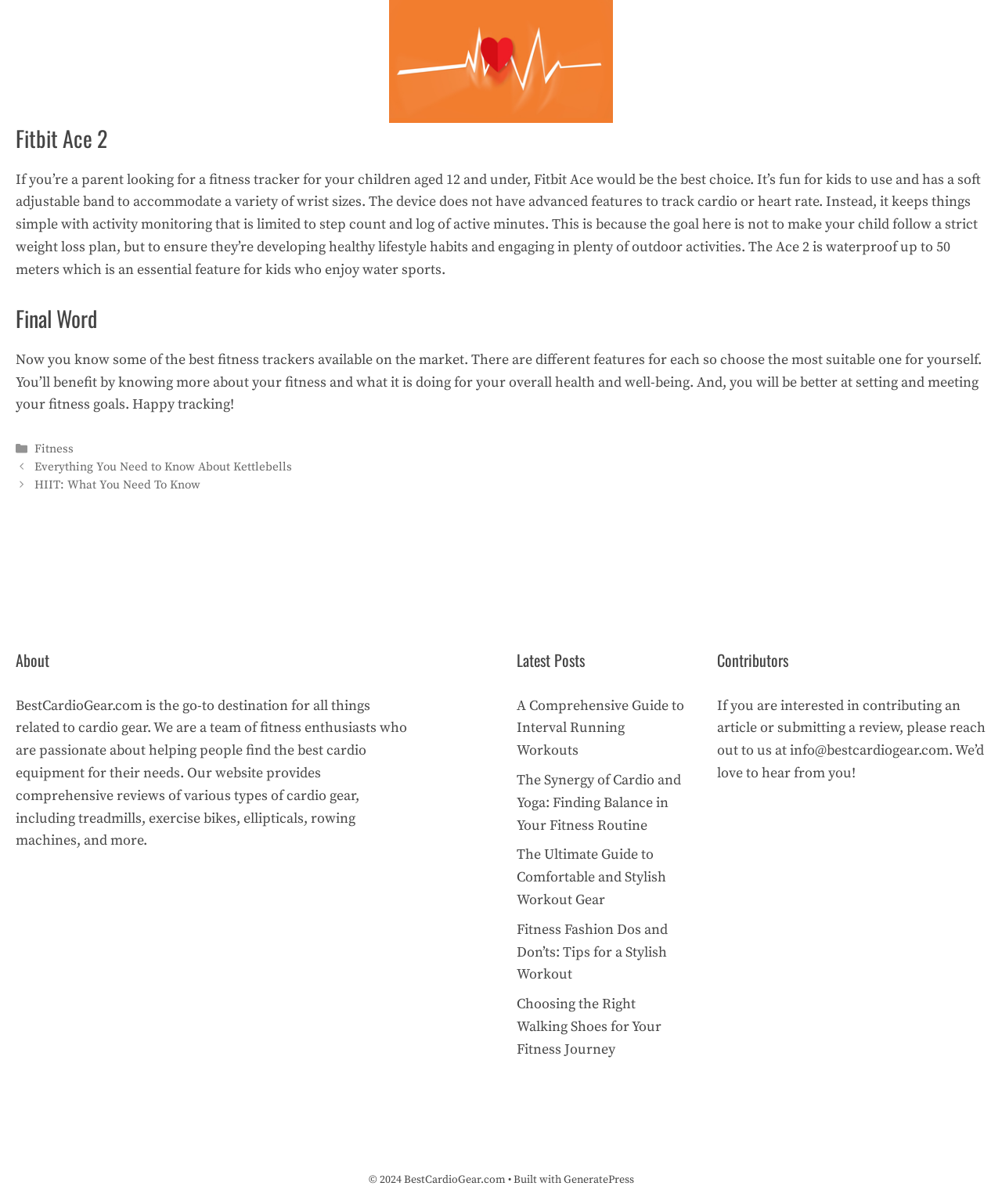Could you determine the bounding box coordinates of the clickable element to complete the instruction: "Read about the best fitness trackers"? Provide the coordinates as four float numbers between 0 and 1, i.e., [left, top, right, bottom].

[0.016, 0.142, 0.979, 0.175]